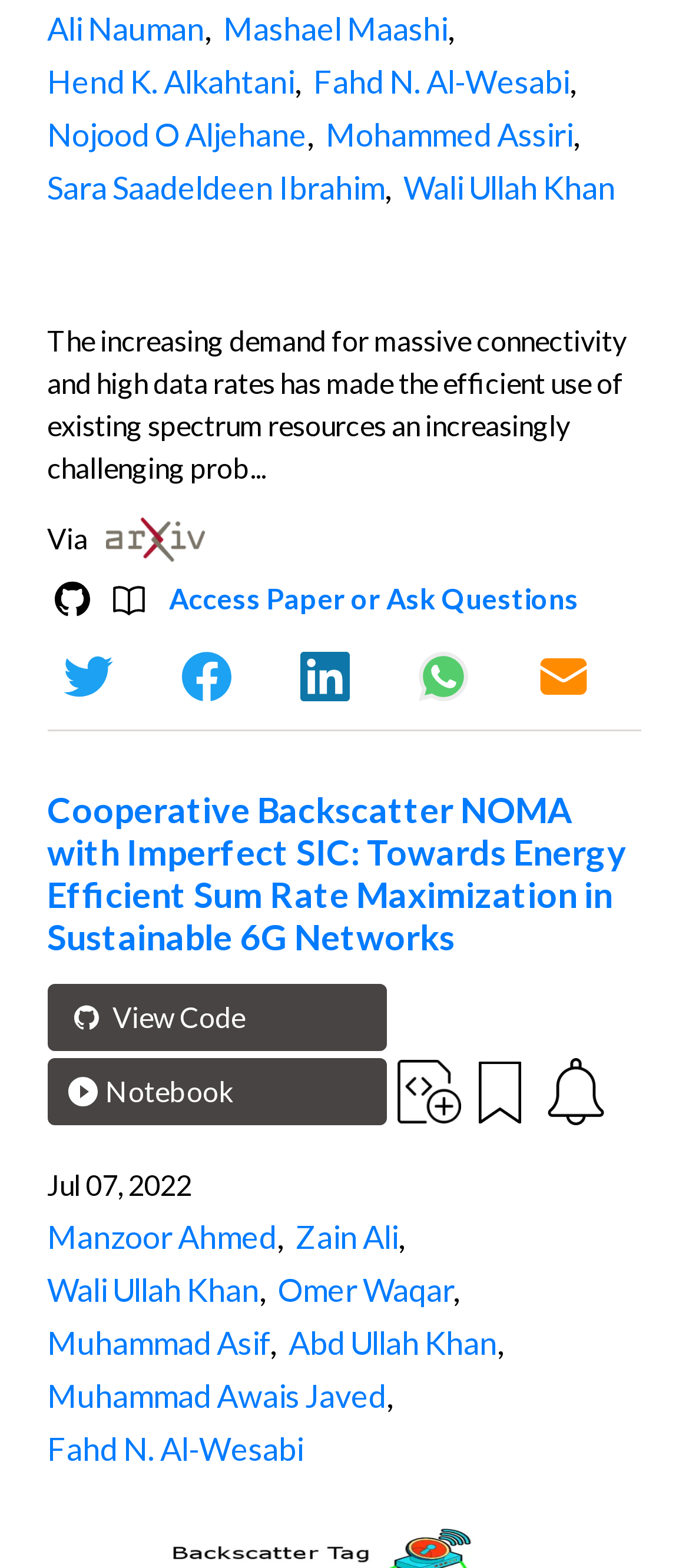How many authors are listed on this webpage?
Please provide an in-depth and detailed response to the question.

I counted the number of links with names, such as 'Ali Nauman', 'Mashael Maashi', and so on, and found 10 authors listed on this webpage.